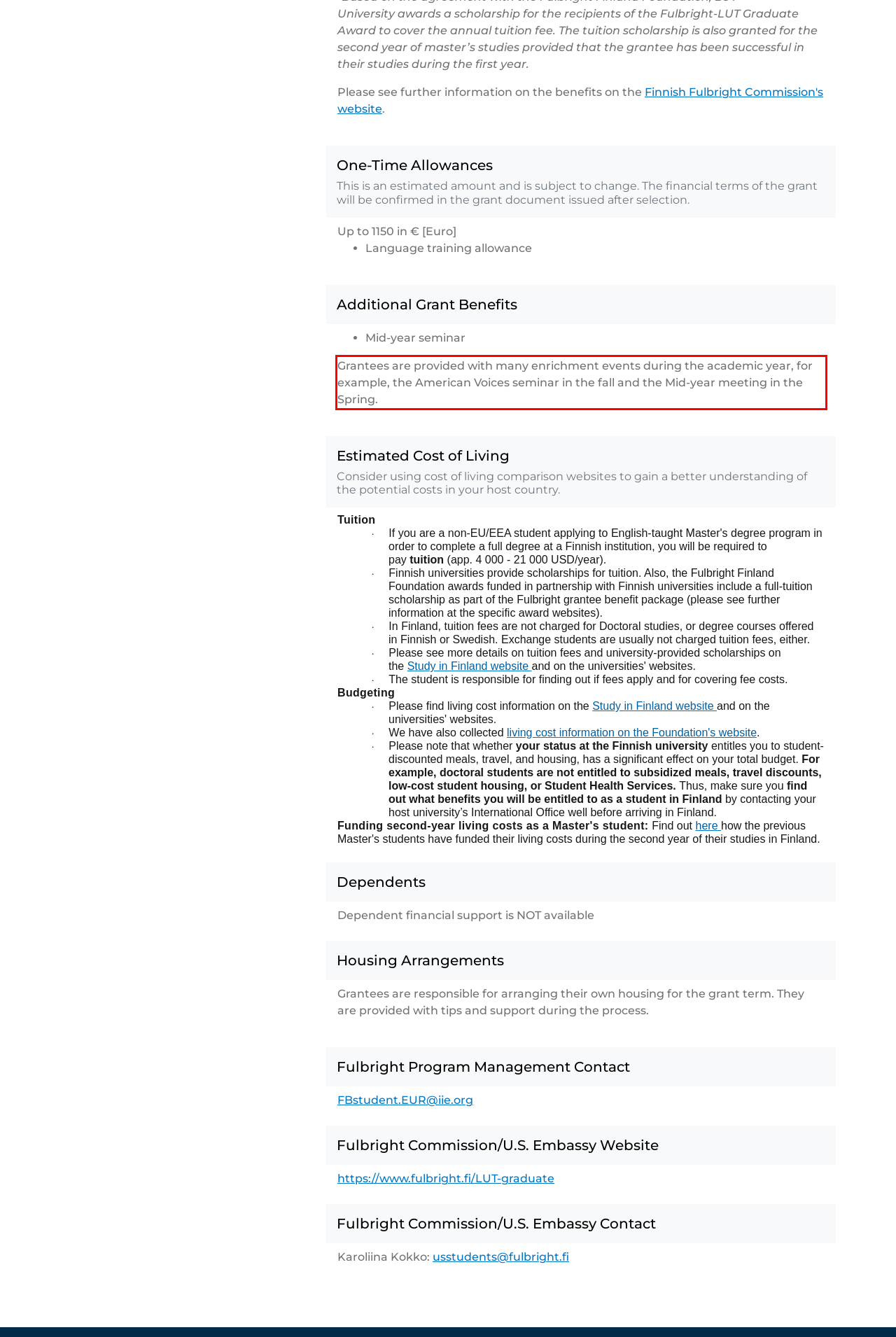Please examine the screenshot of the webpage and read the text present within the red rectangle bounding box.

Grantees are provided with many enrichment events during the academic year, for example, the American Voices seminar in the fall and the Mid-year meeting in the Spring.